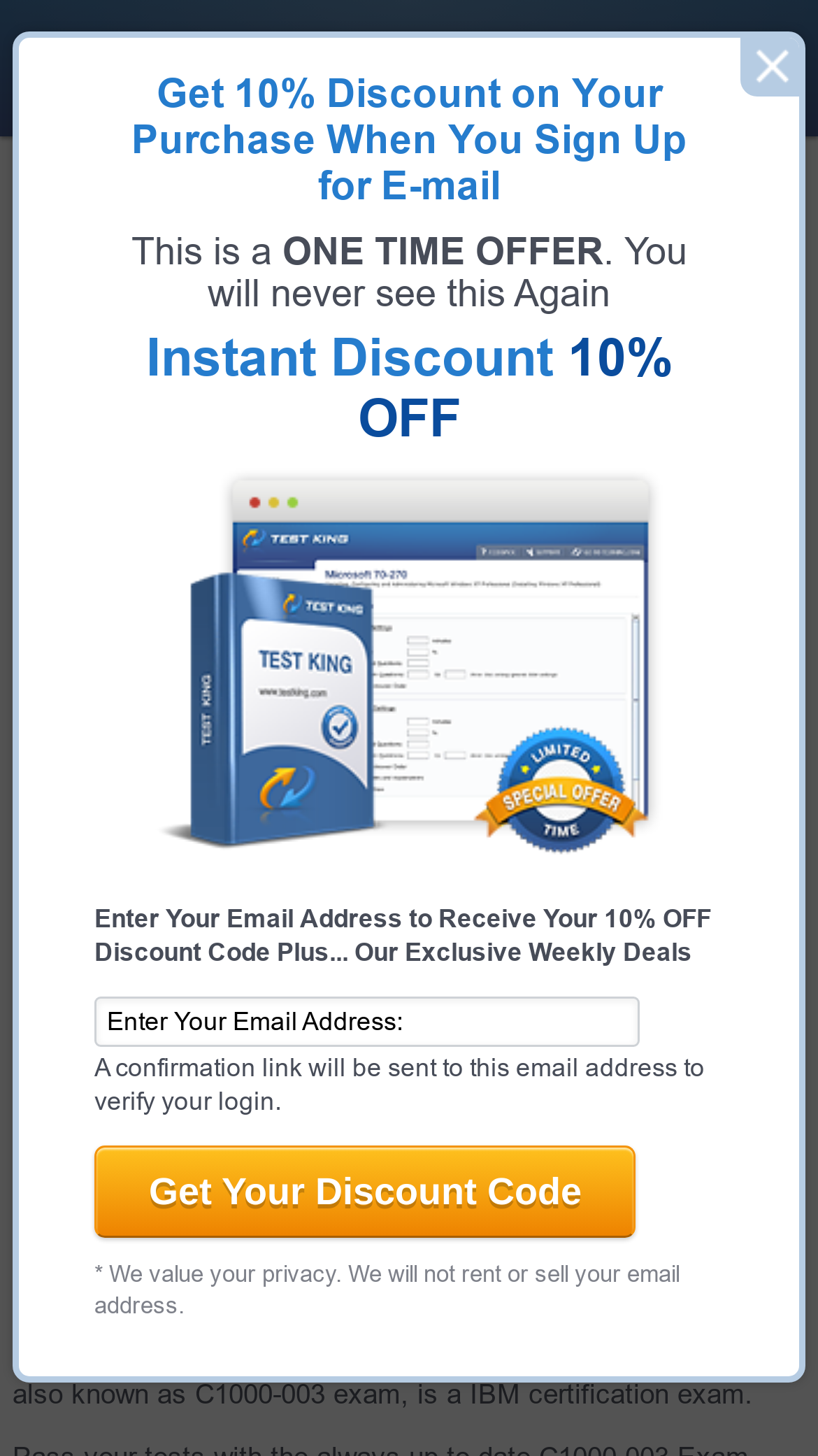What is the main heading of this webpage? Please extract and provide it.

IBM C1000-003 Questions & Answers